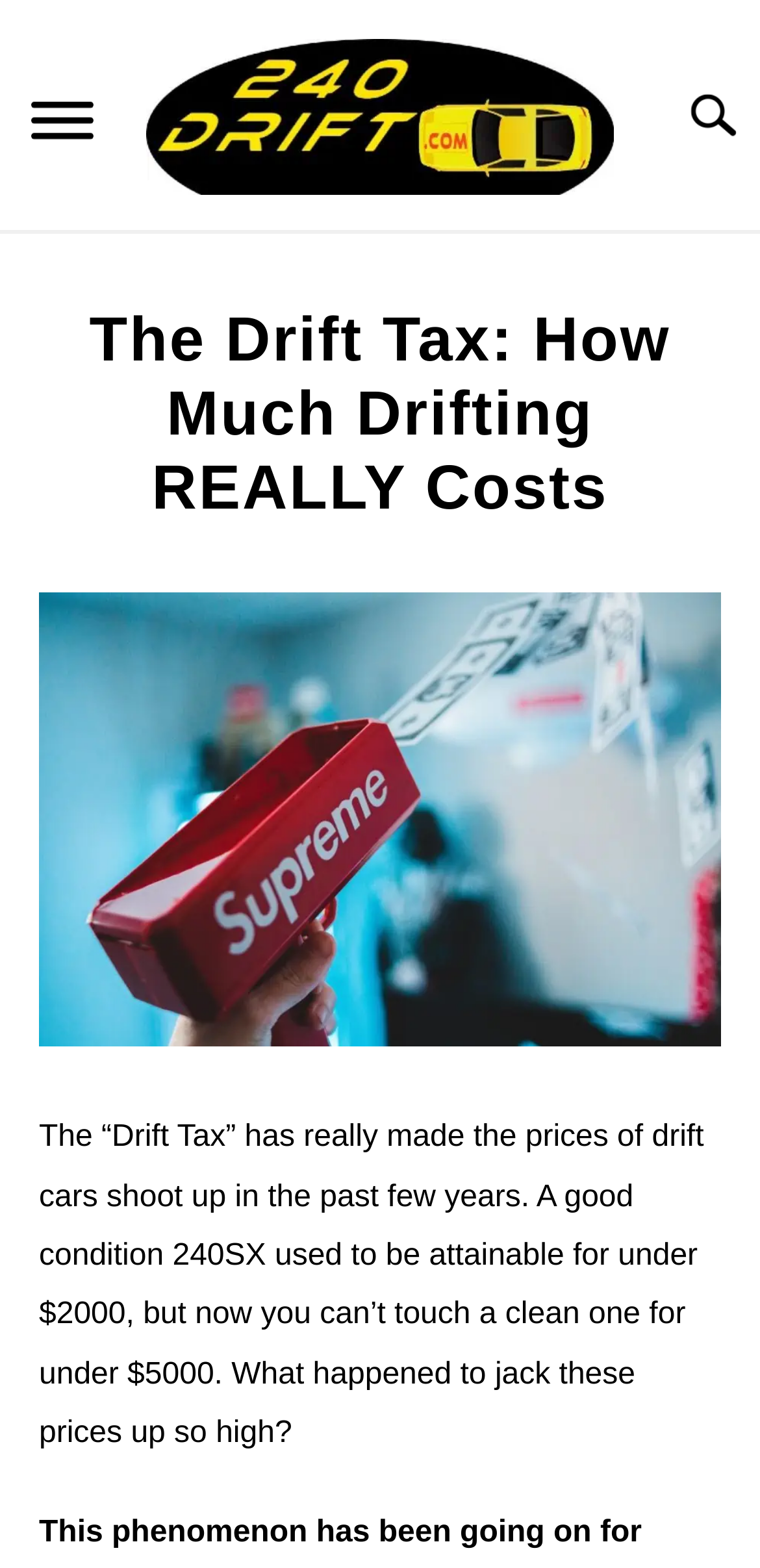Respond with a single word or phrase to the following question:
What is the price range of a clean 240SX?

$5000